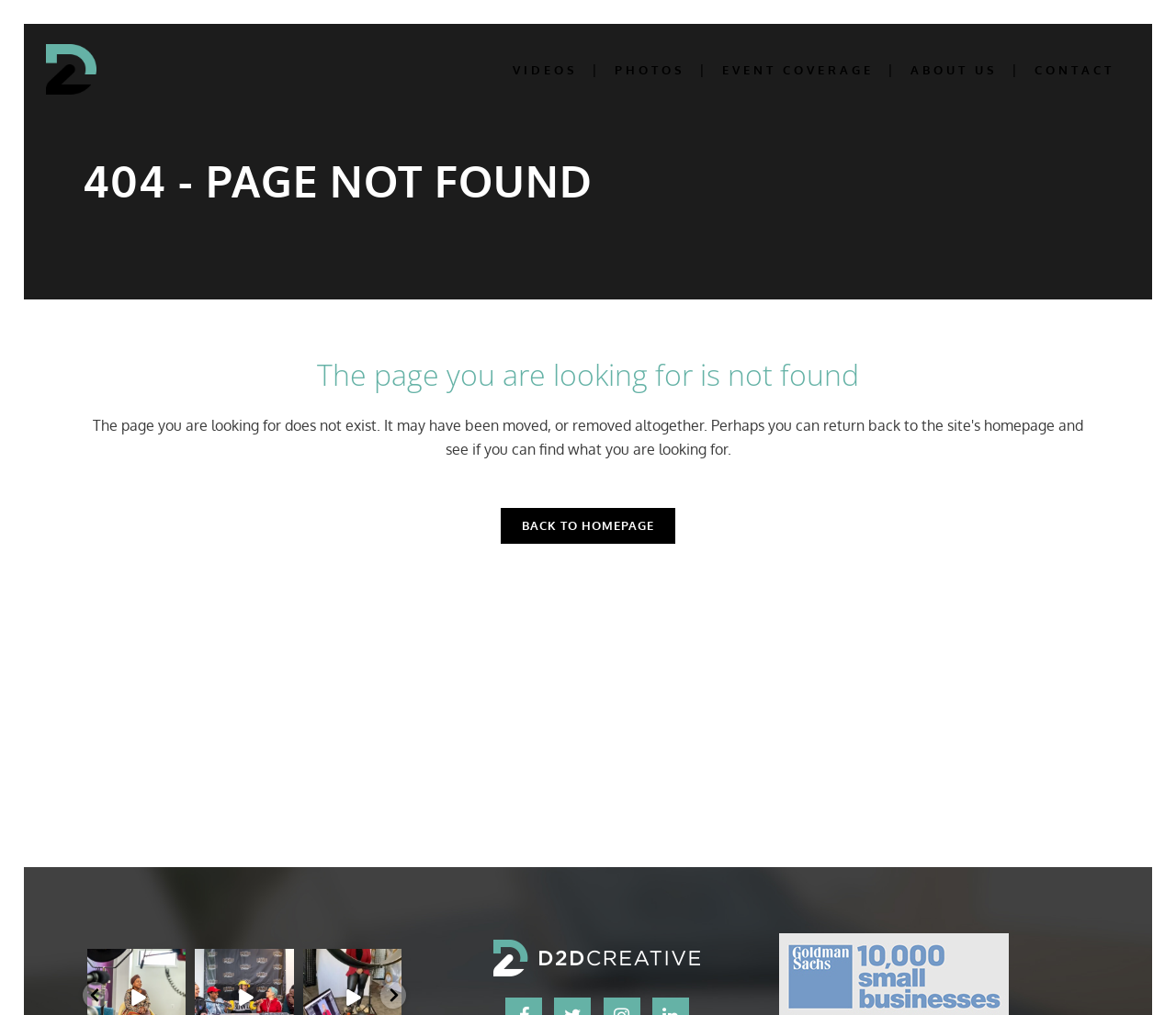What is the text of the first link on the top navigation bar? Based on the screenshot, please respond with a single word or phrase.

VIDEOS